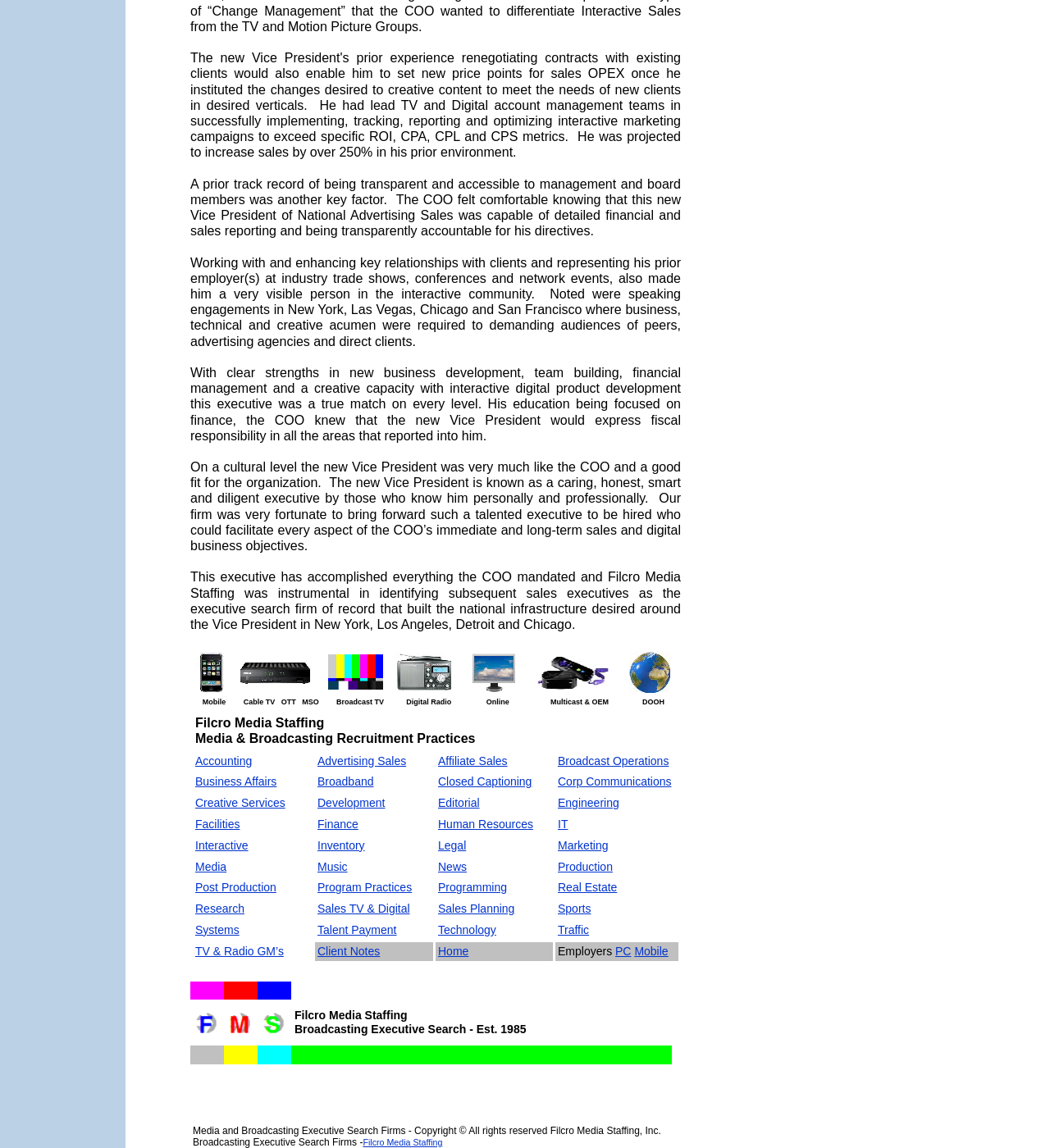Find the bounding box coordinates for the area that should be clicked to accomplish the instruction: "Click on Filcro Media Staffing Executive Search Firms That Recruit Media Executives for Online Media".

[0.443, 0.568, 0.496, 0.575]